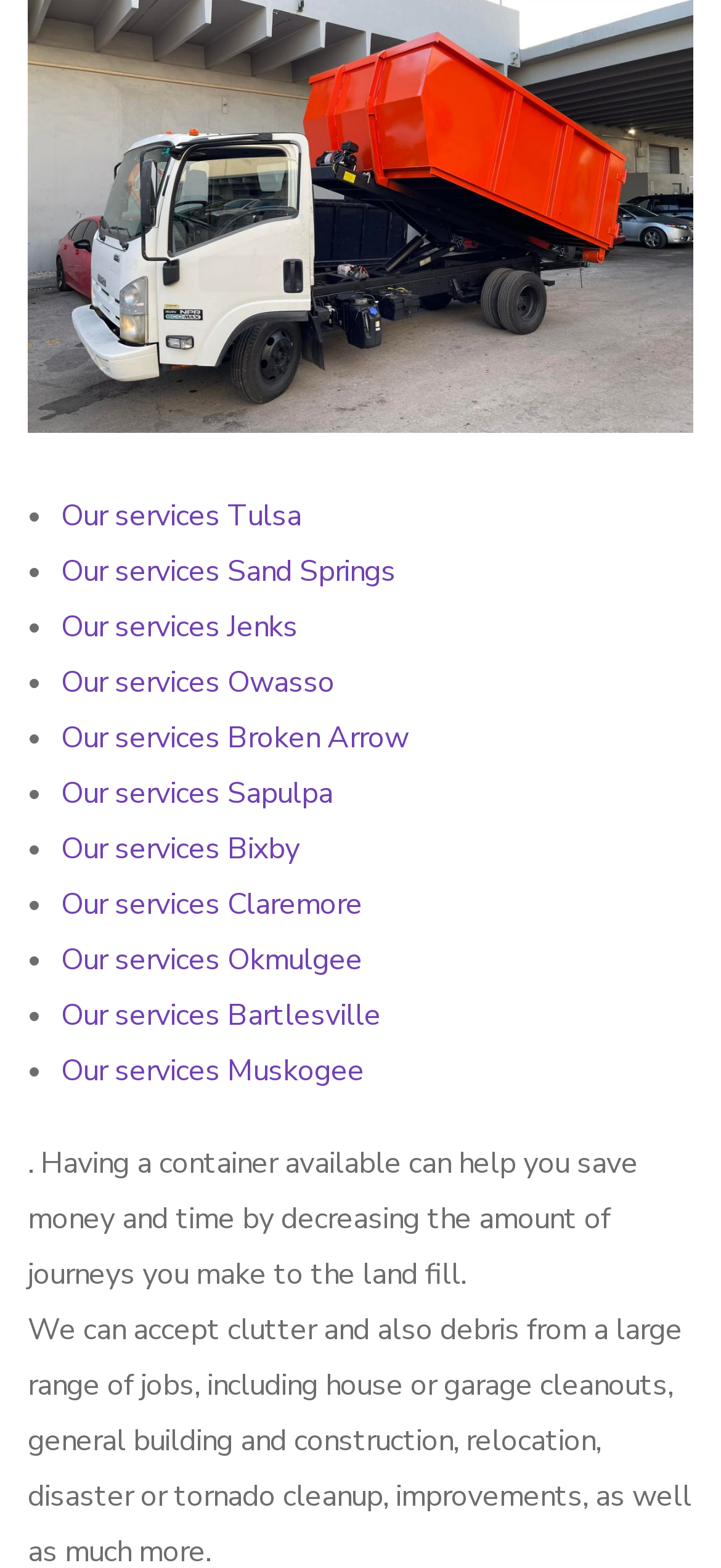Highlight the bounding box coordinates of the element that should be clicked to carry out the following instruction: "Click on Our services Broken Arrow". The coordinates must be given as four float numbers ranging from 0 to 1, i.e., [left, top, right, bottom].

[0.085, 0.457, 0.567, 0.483]